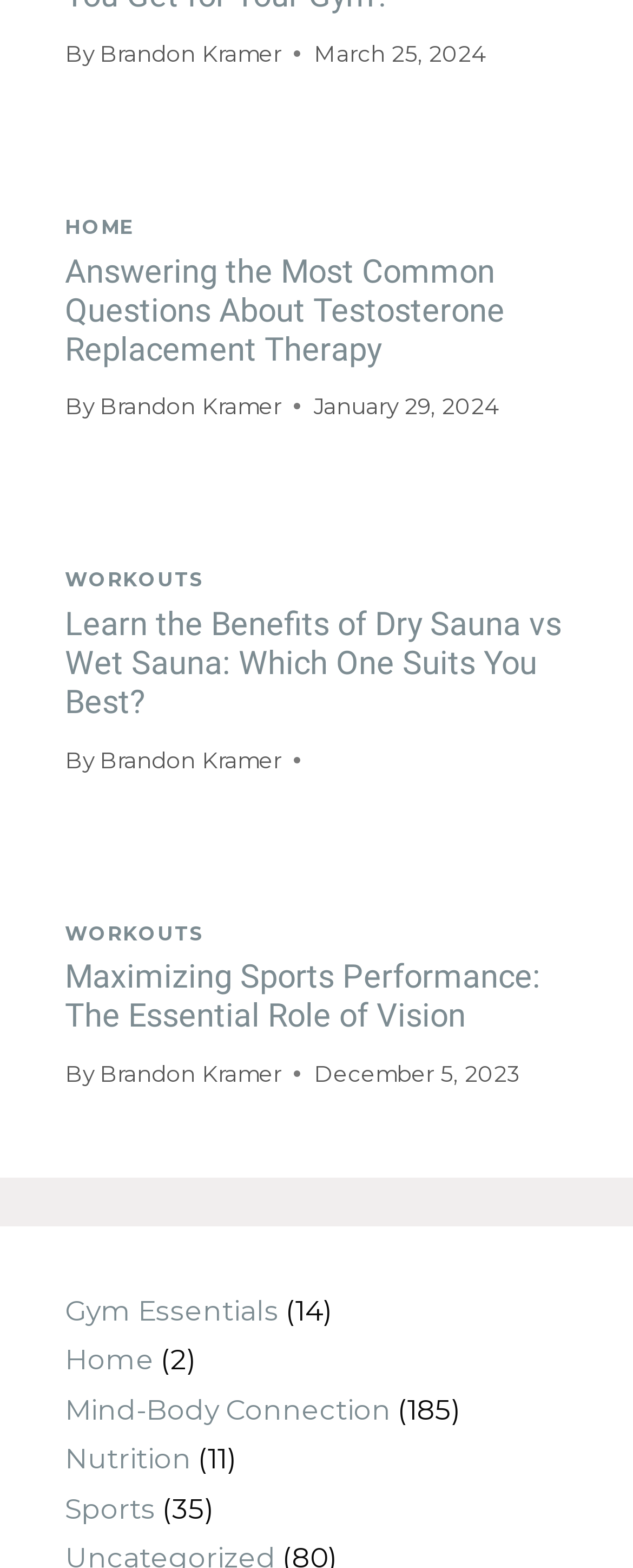Find the UI element described as: "Workouts" and predict its bounding box coordinates. Ensure the coordinates are four float numbers between 0 and 1, [left, top, right, bottom].

[0.103, 0.362, 0.322, 0.377]